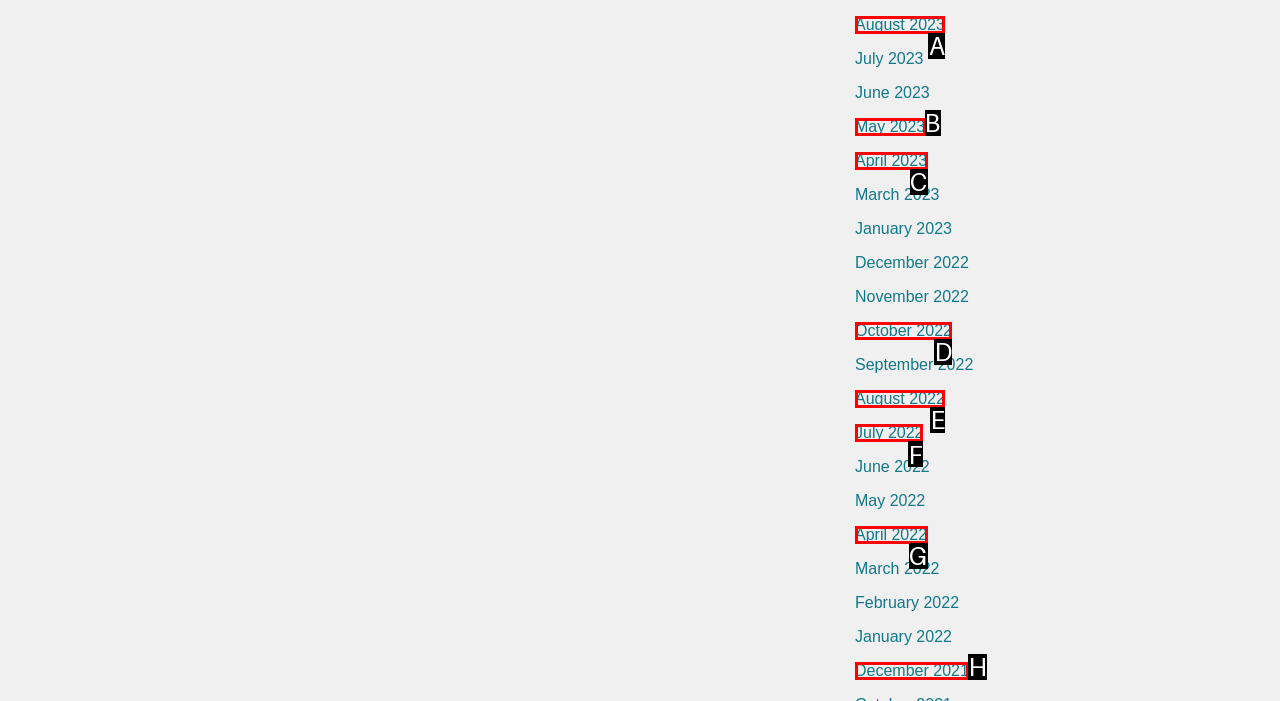What option should you select to complete this task: go to July 2022? Indicate your answer by providing the letter only.

F